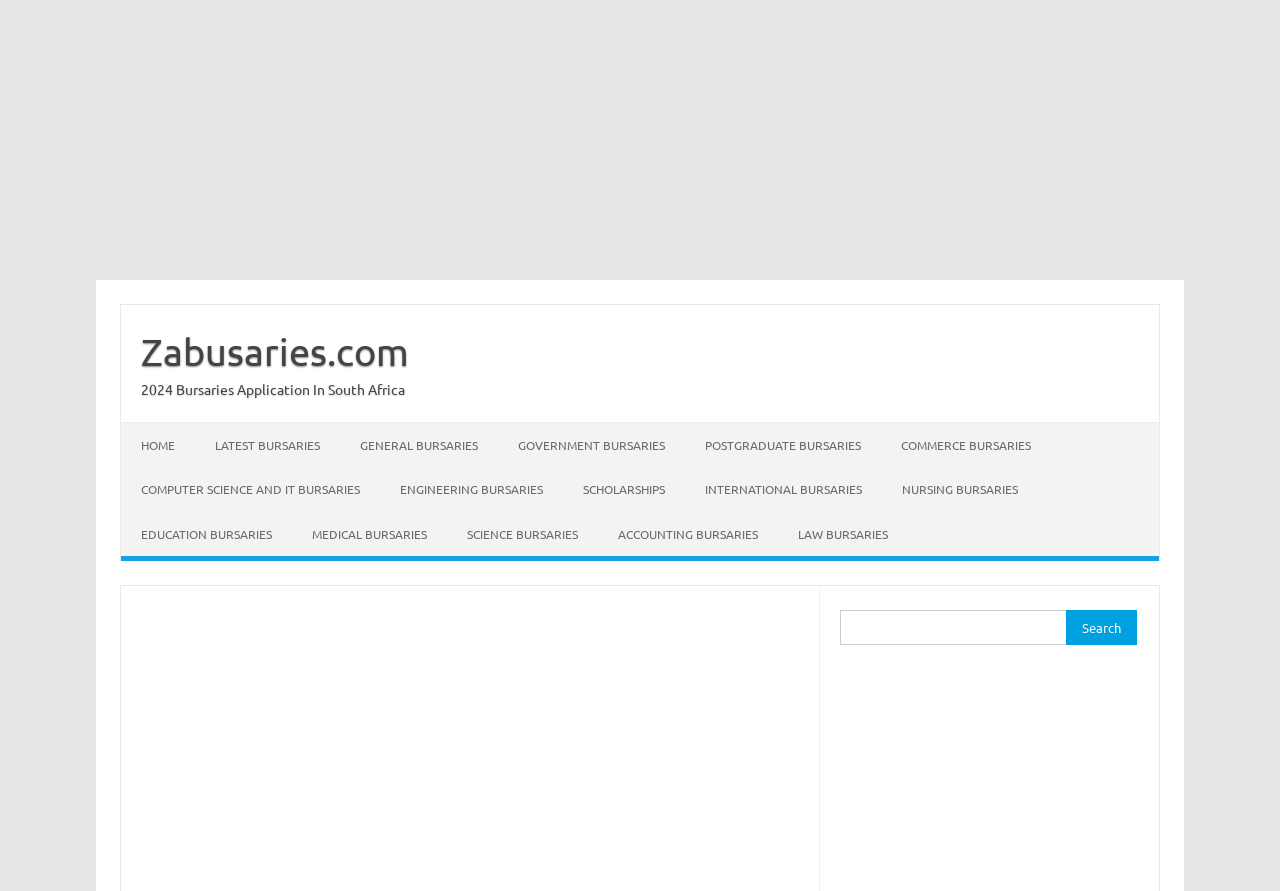Answer the question below in one word or phrase:
What is the purpose of the search bar?

To search for bursaries